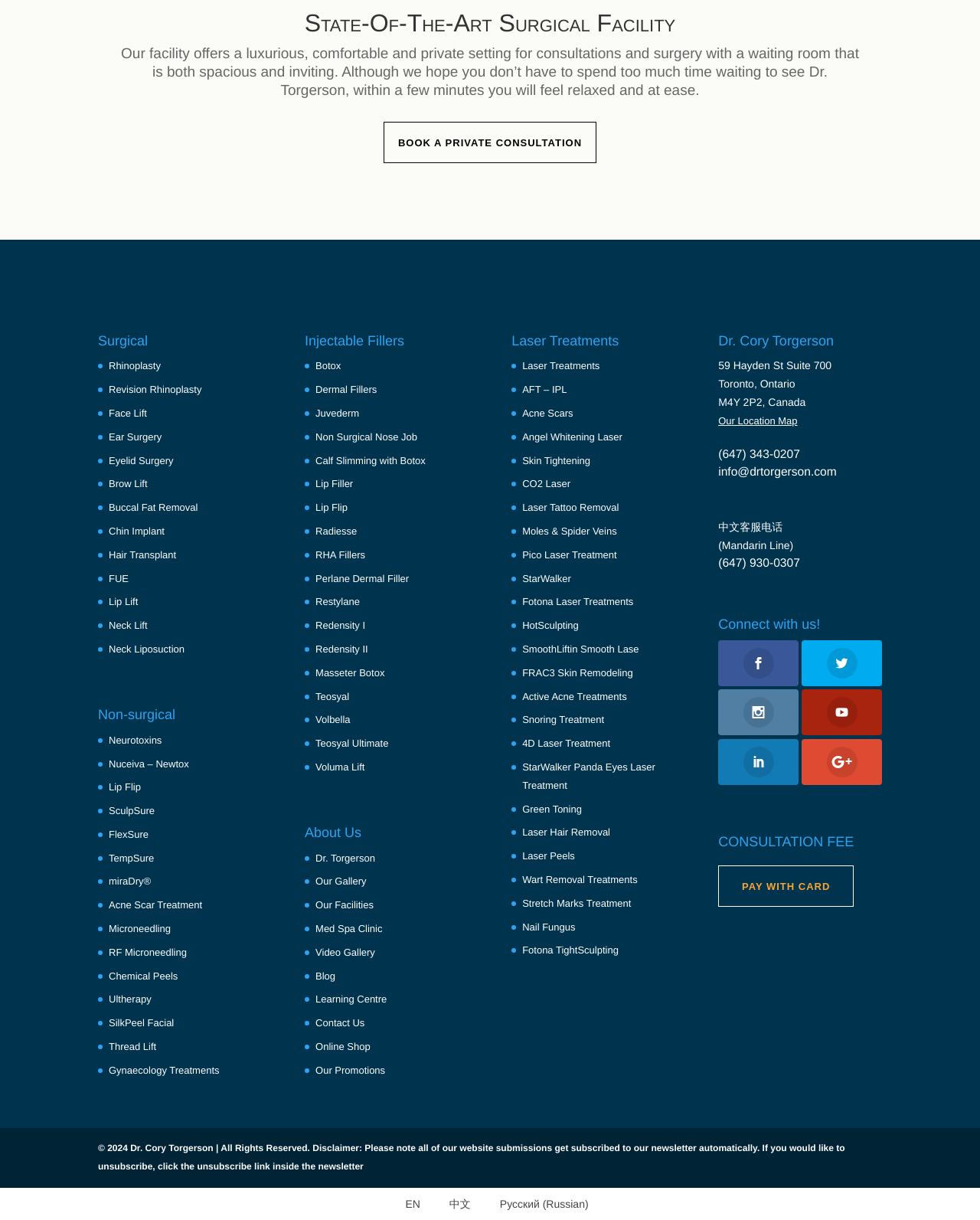What is the name of the treatment mentioned alongside 'Nose Job' on the webpage?
Please answer the question as detailed as possible based on the image.

The webpage lists various treatments under the 'Injectable Fillers' section, and one of the links is 'Non Surgical Nose Job', which is mentioned alongside 'Nose Job'.